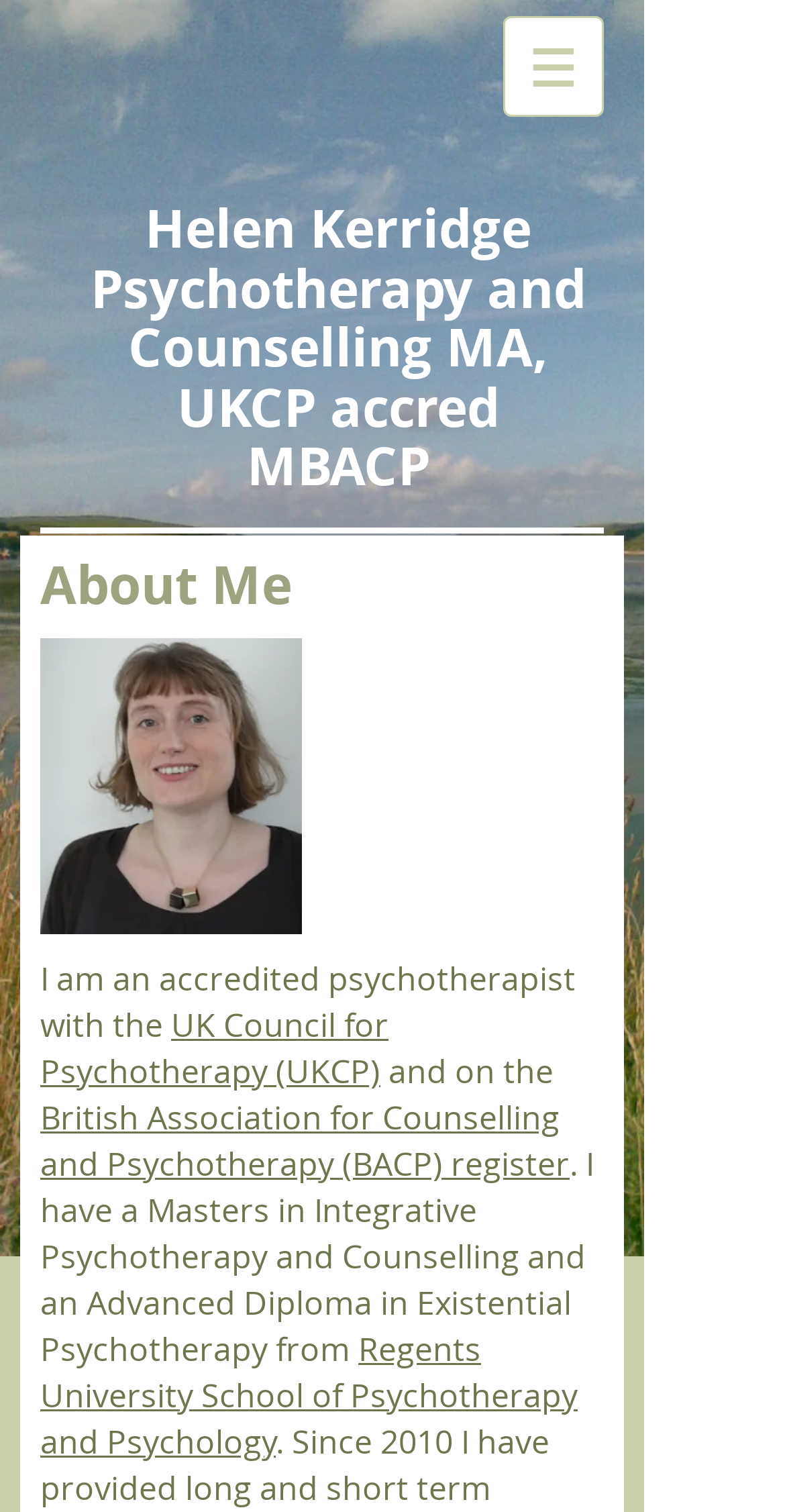Determine the main heading of the webpage and generate its text.

Helen Kerridge Psychotherapy and Counselling MA, UKCP accred MBACP